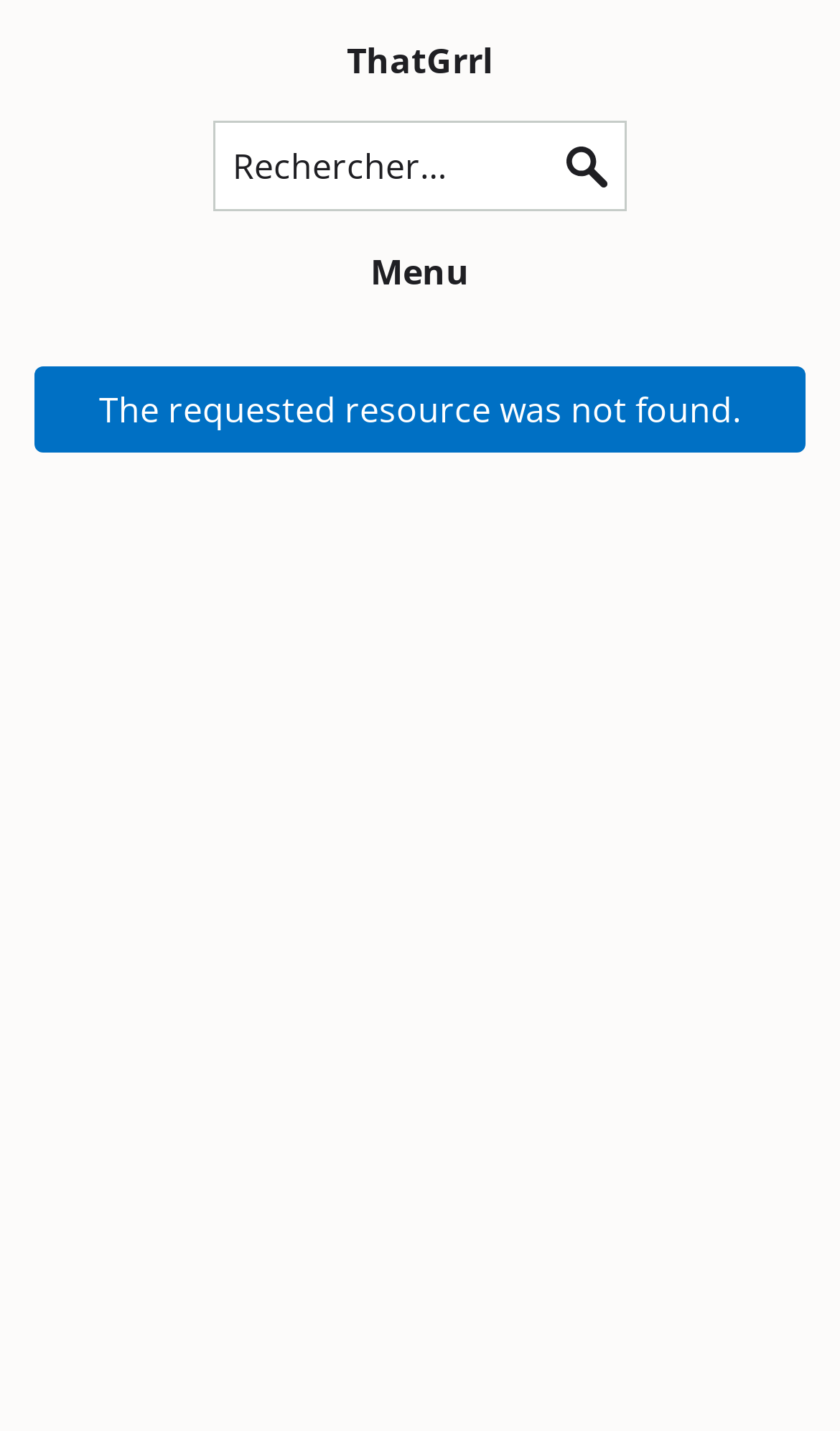Look at the image and write a detailed answer to the question: 
What is the purpose of the button next to the search box?

I noticed a button element next to the search box with the text 'Rechercher', which is French for 'Search', suggesting that its purpose is to initiate a search.